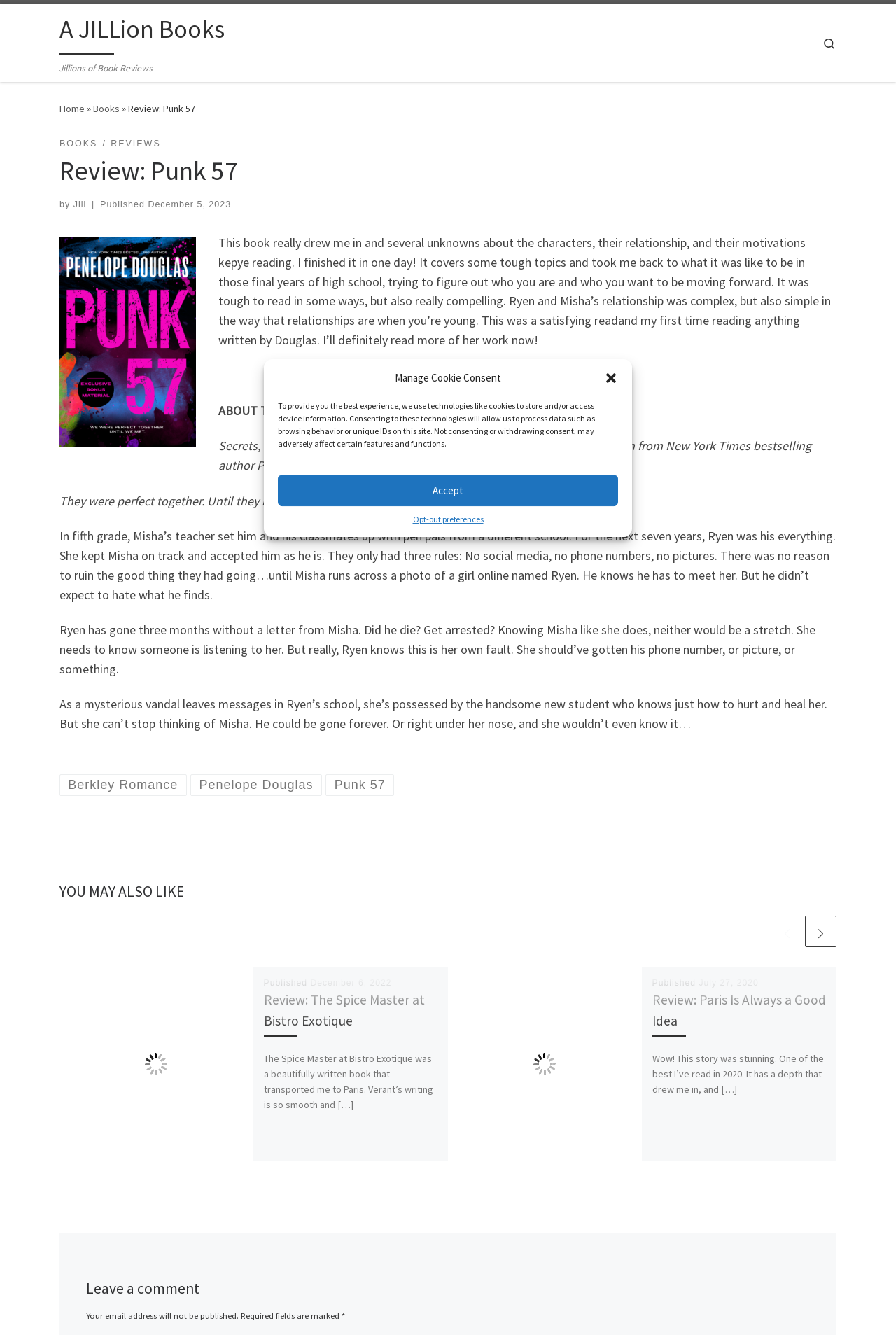Provide the bounding box coordinates of the HTML element described by the text: "Search". The coordinates should be in the format [left, top, right, bottom] with values between 0 and 1.

[0.905, 0.016, 0.945, 0.048]